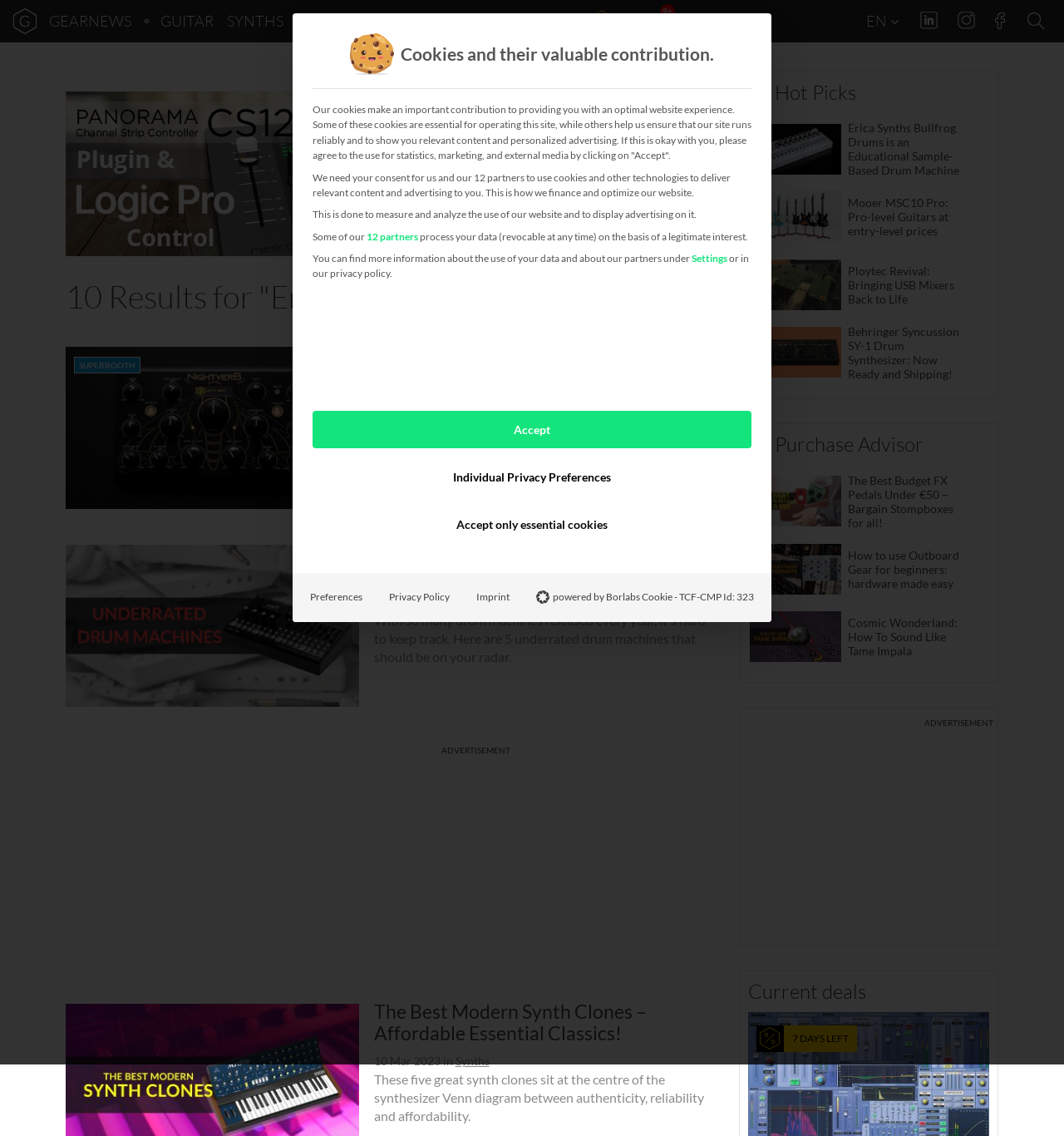What type of website is this?
Look at the image and respond with a one-word or short phrase answer.

Music gear news